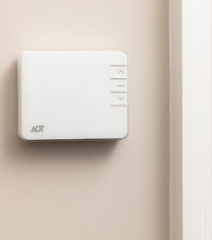Answer the question below with a single word or a brief phrase: 
What is the purpose of the ADT Monitoring Control Plan?

Home automation and security management